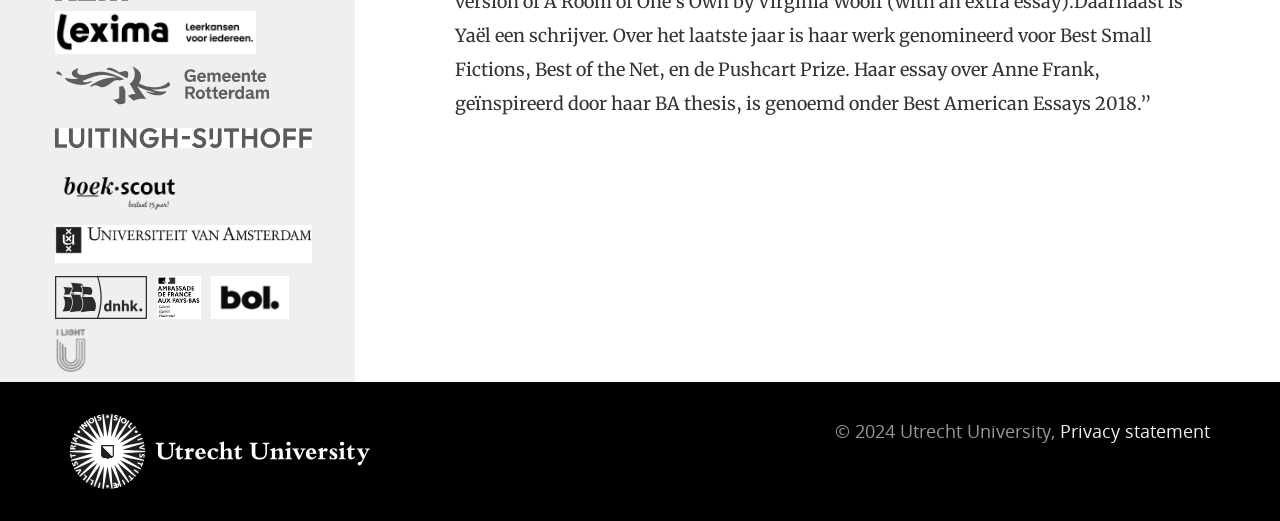What is the purpose of the link at the bottom of the page?
Answer the question with as much detail as possible.

The link at the bottom of the page with the text 'Privacy statement' suggests that it leads to a page that provides information about the university's privacy policy or statement.